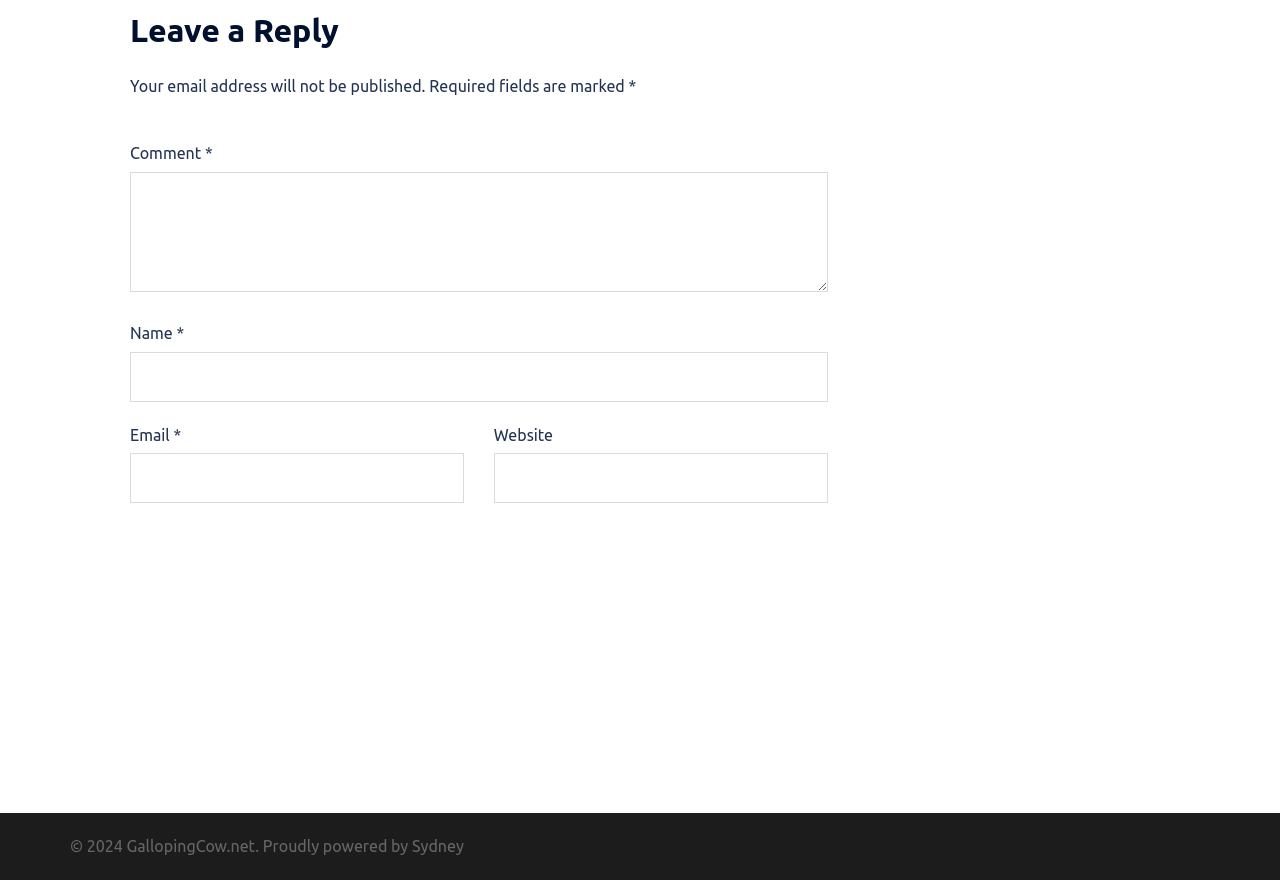What is the position of the 'Post Comment' button?
Please give a detailed answer to the question using the information shown in the image.

The 'Post Comment' button is located below the comment form, as indicated by its bounding box coordinates [0.102, 0.618, 0.646, 0.674], which suggests that it is positioned at the bottom of the form.